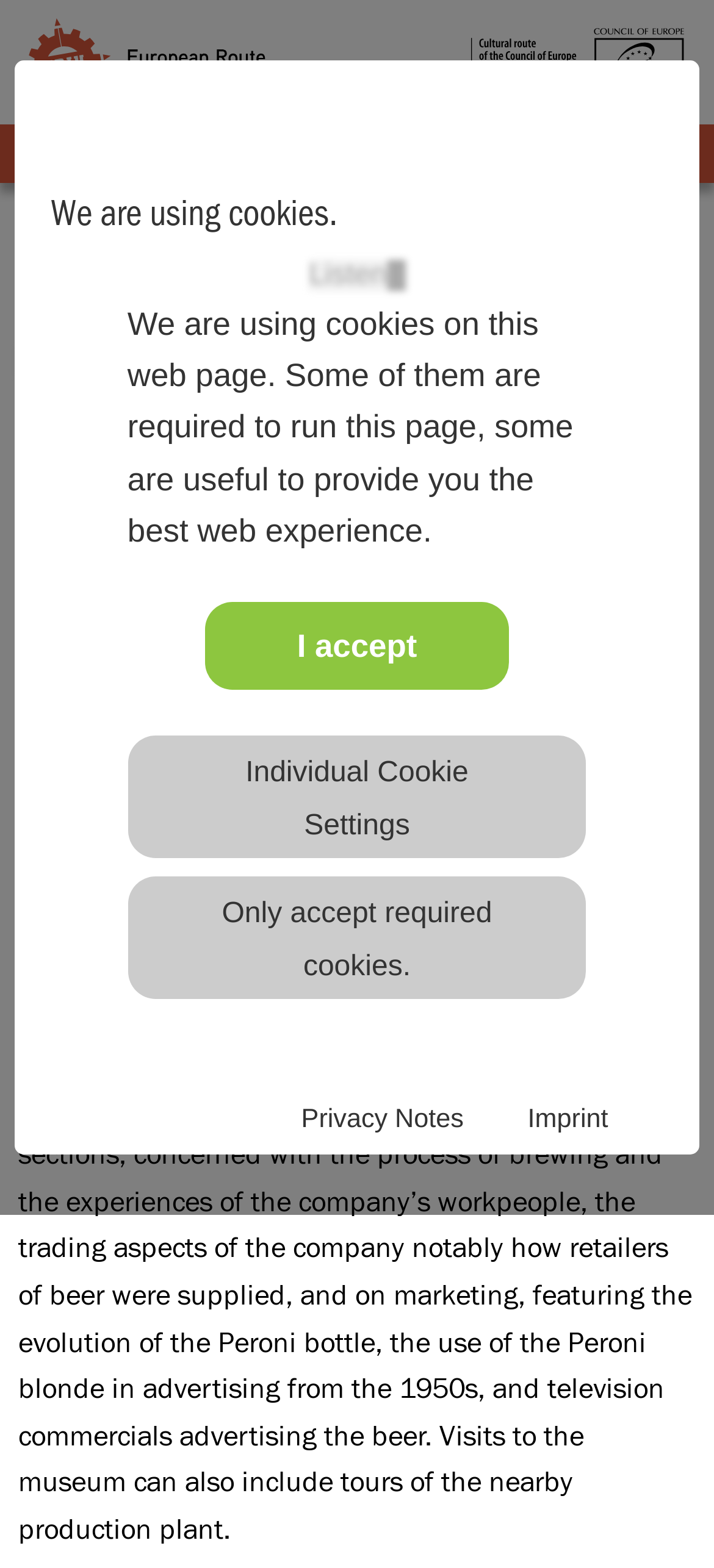Could you locate the bounding box coordinates for the section that should be clicked to accomplish this task: "Read the Privacy Notes".

[0.422, 0.702, 0.65, 0.729]